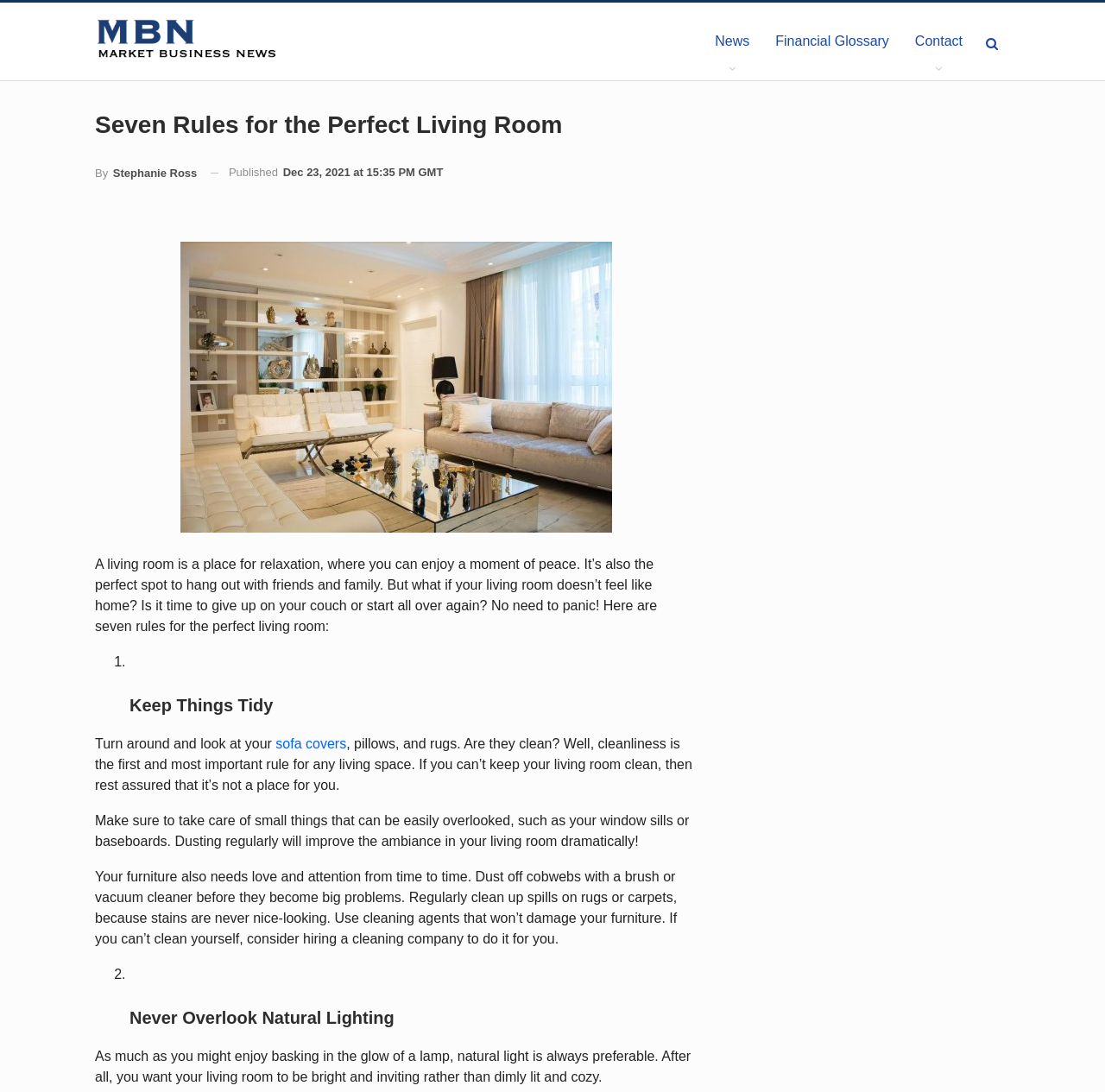What is the first rule for the perfect living room?
Relying on the image, give a concise answer in one word or a brief phrase.

Keep Things Tidy